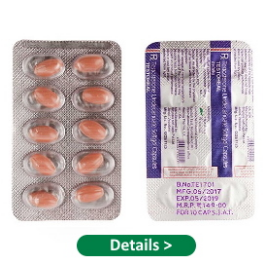What is the purpose of the product?
Relying on the image, give a concise answer in one word or a brief phrase.

Testosterone replacement therapy